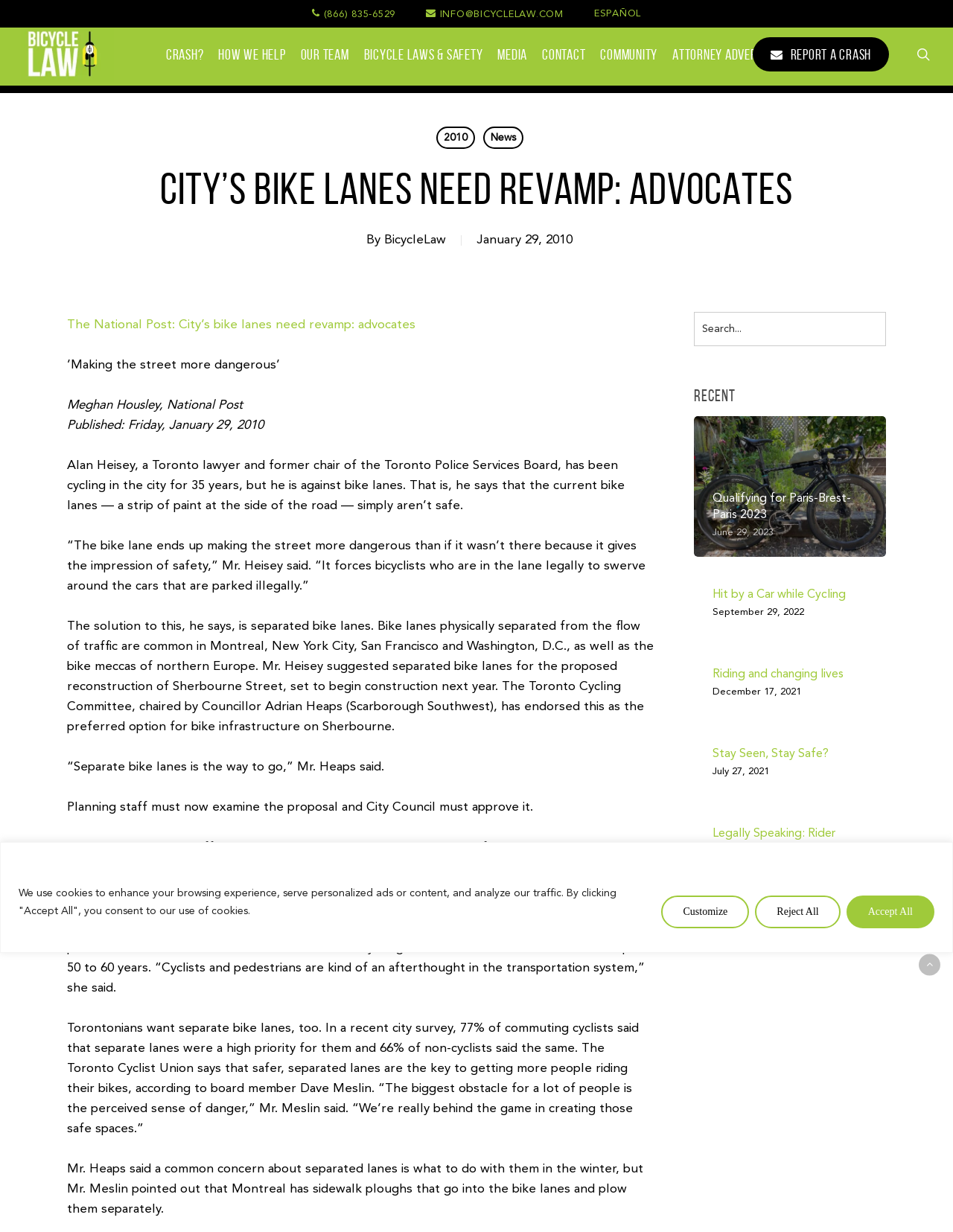Specify the bounding box coordinates of the area to click in order to follow the given instruction: "Search for something."

[0.728, 0.253, 0.93, 0.281]